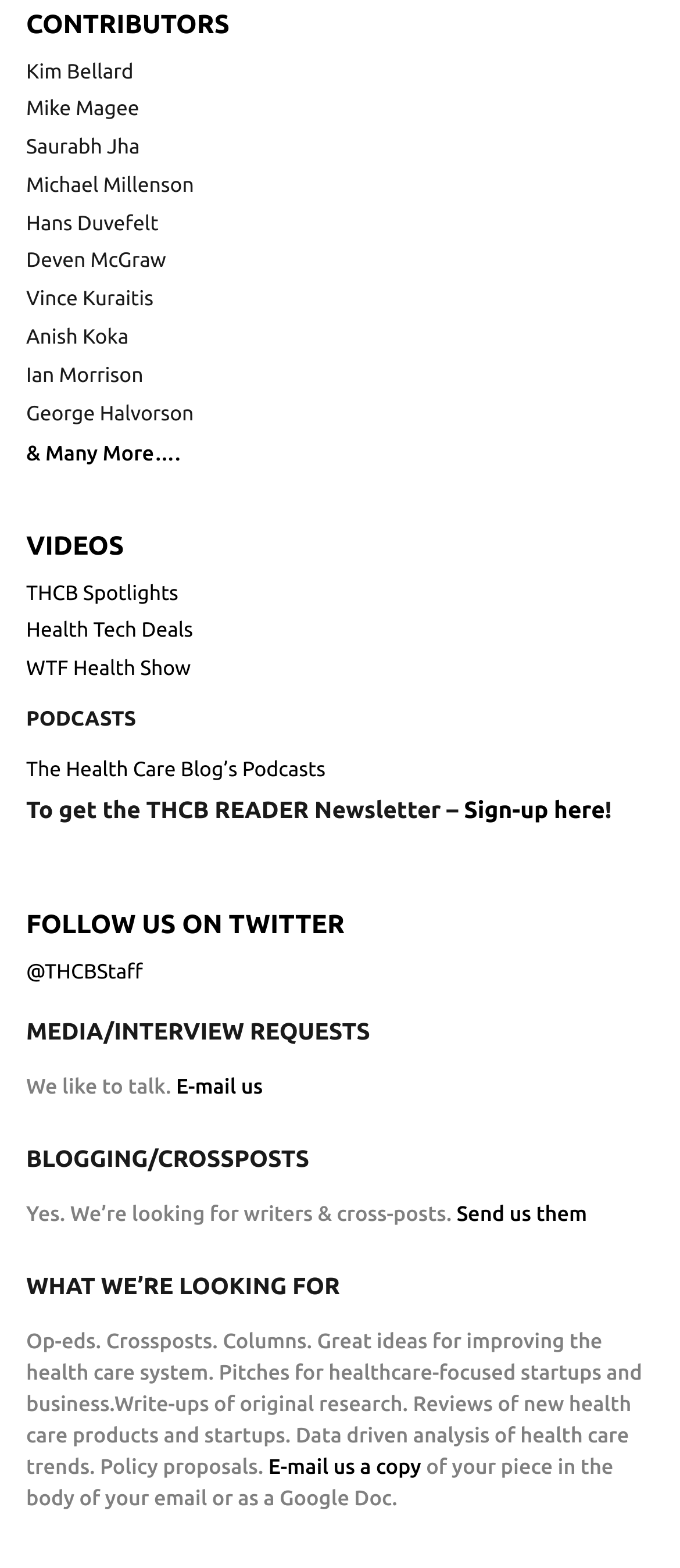Please find the bounding box for the UI component described as follows: "The Health Care Blog’s Podcasts".

[0.038, 0.484, 0.479, 0.498]